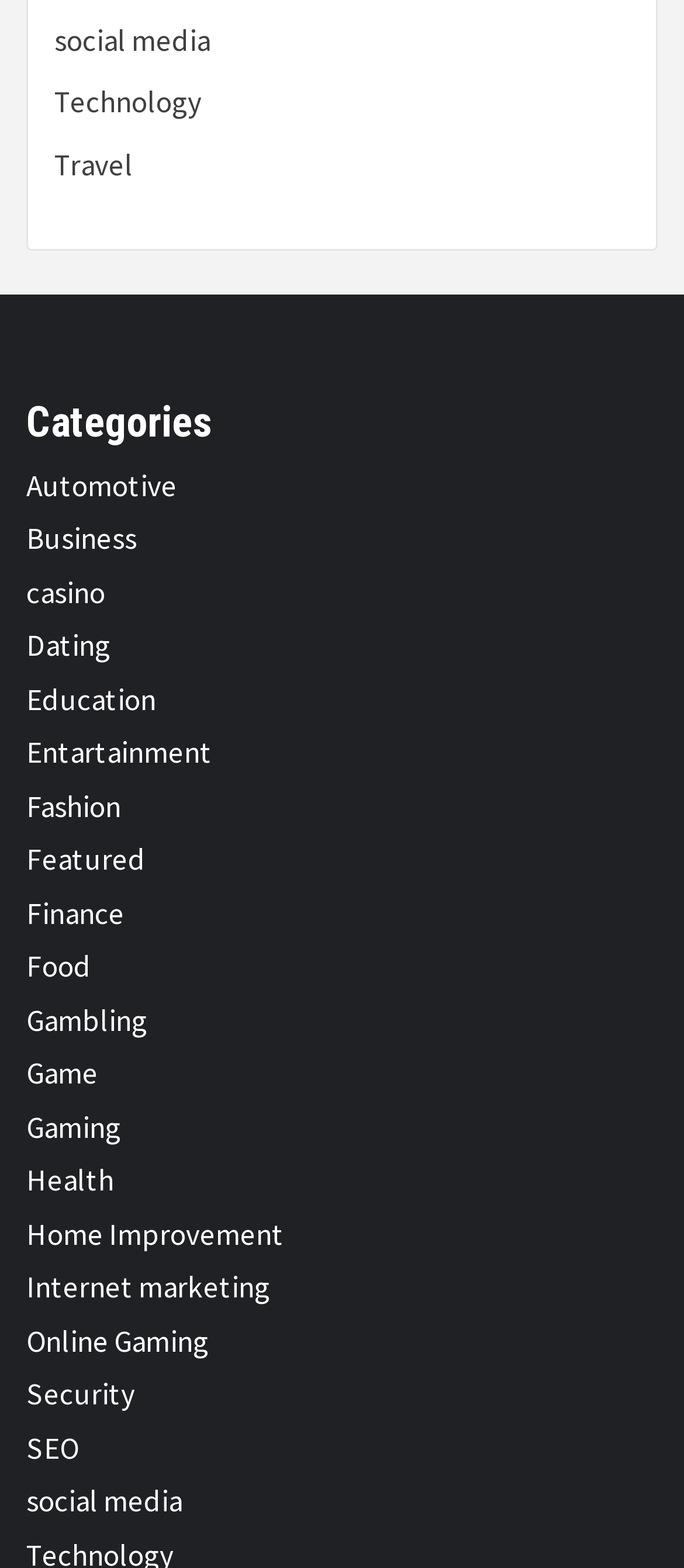Find the bounding box coordinates for the area that must be clicked to perform this action: "View categories".

[0.038, 0.255, 0.962, 0.285]